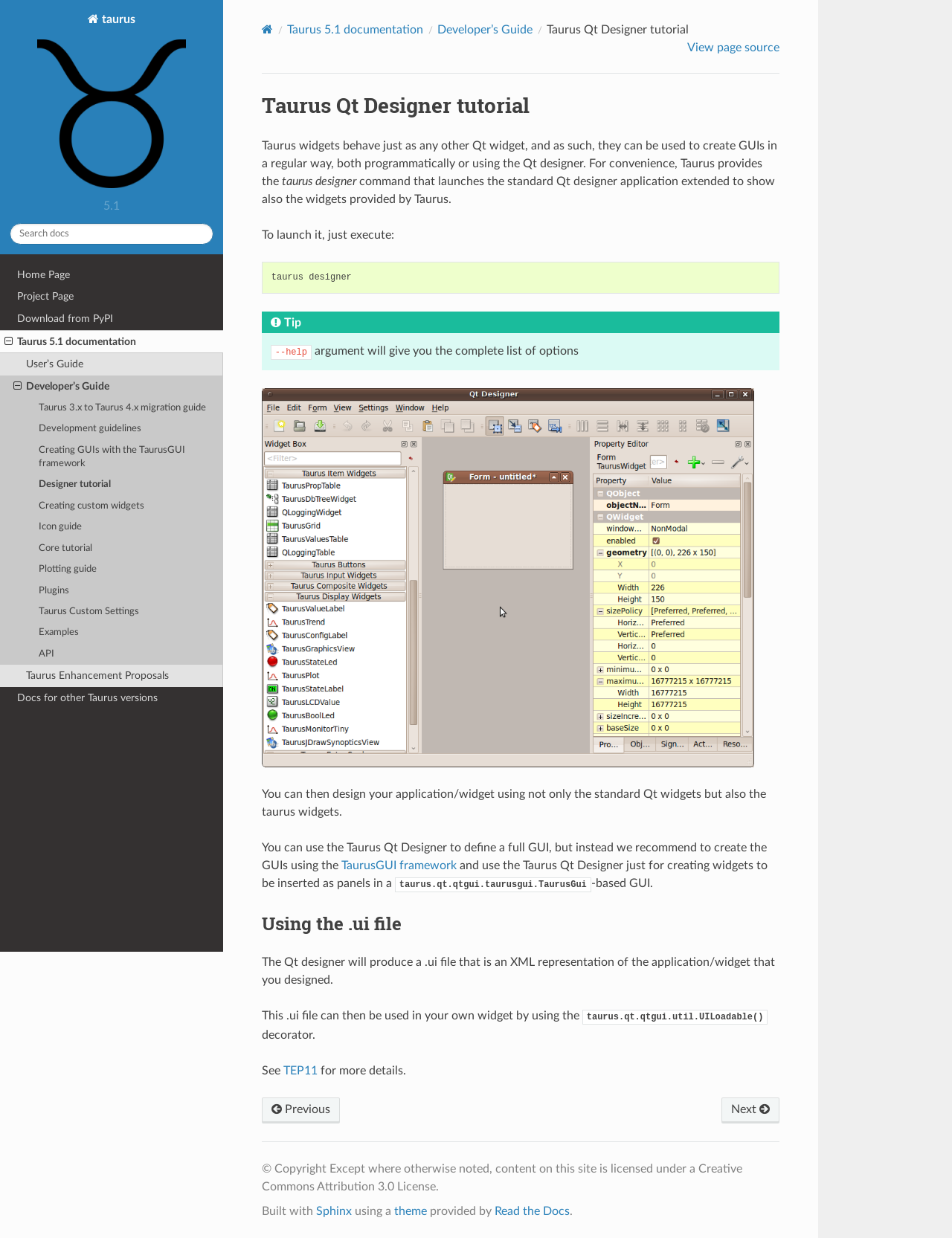Identify the main heading of the webpage and provide its text content.

Taurus Qt Designer tutorial